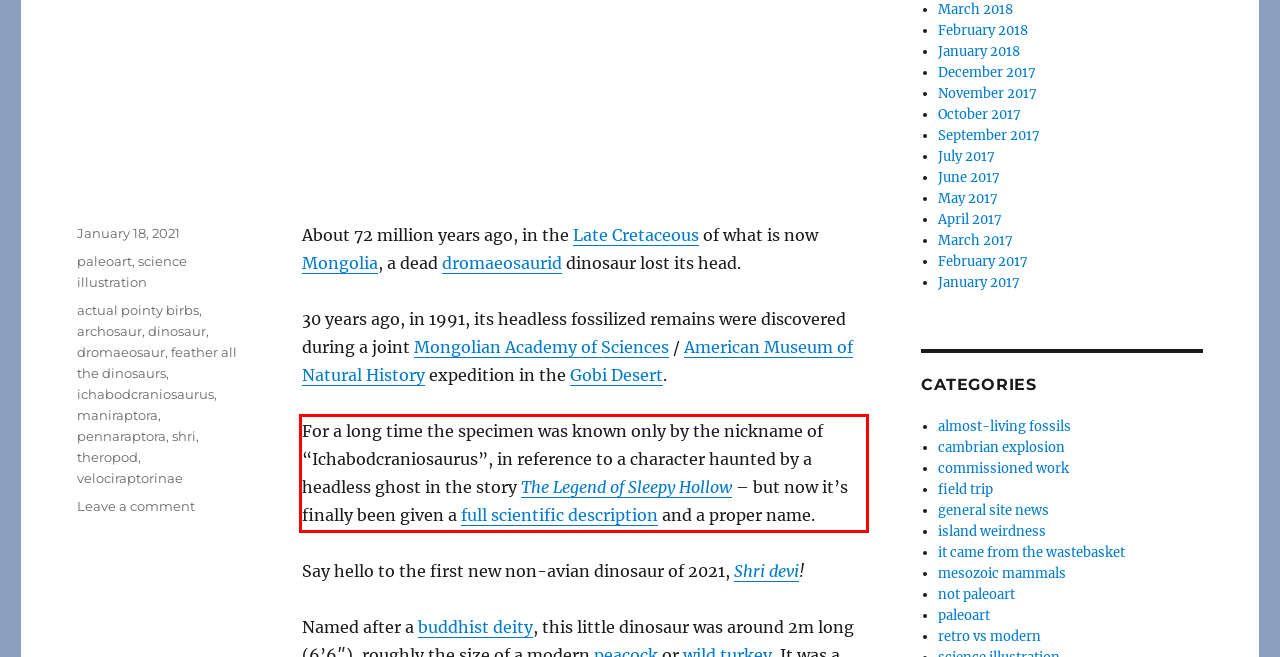With the provided screenshot of a webpage, locate the red bounding box and perform OCR to extract the text content inside it.

For a long time the specimen was known only by the nickname of “Ichabodcraniosaurus”, in reference to a character haunted by a headless ghost in the story The Legend of Sleepy Hollow – but now it’s finally been given a full scientific description and a proper name.